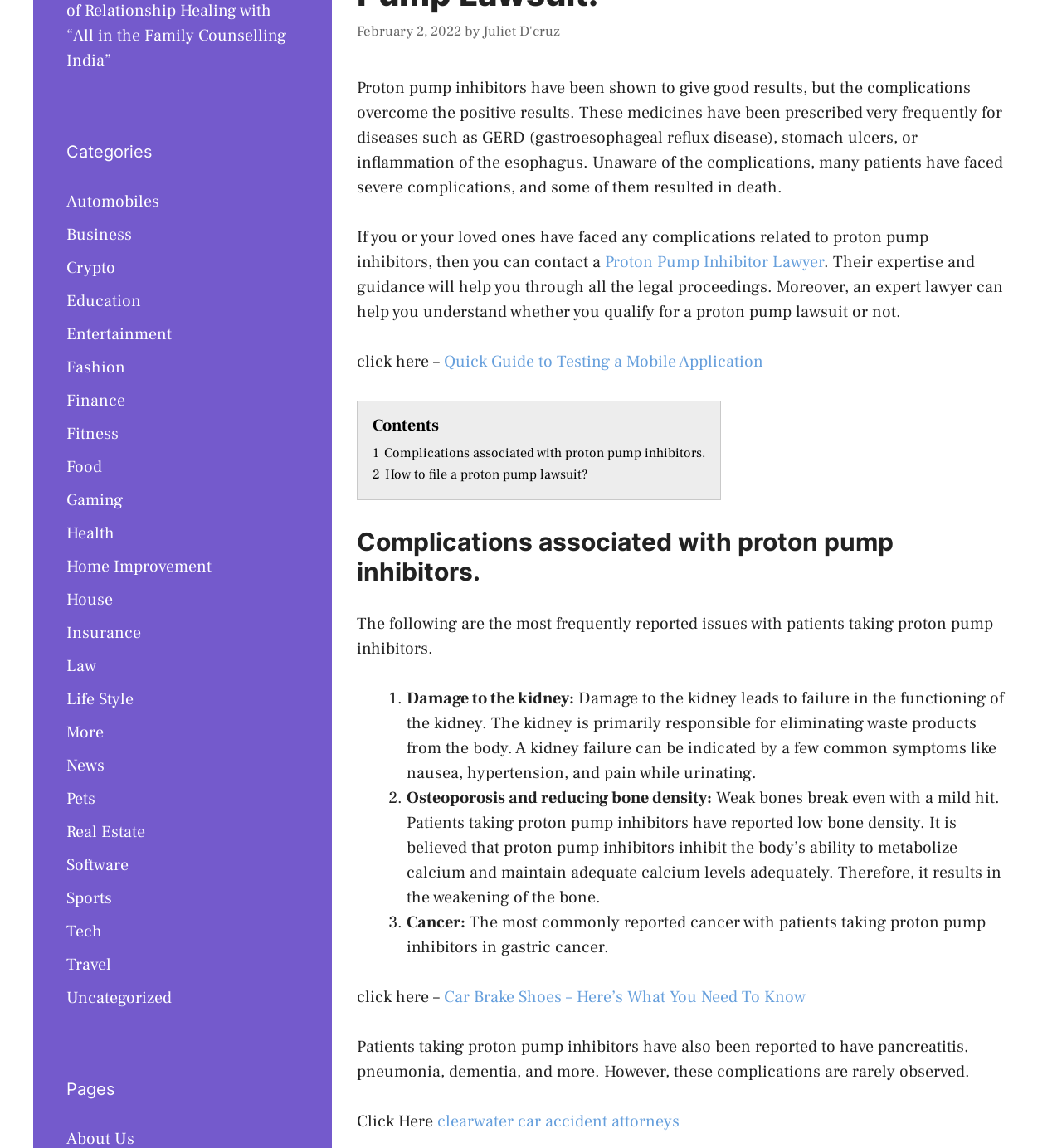Extract the bounding box for the UI element that matches this description: "Life Style".

[0.062, 0.6, 0.126, 0.618]